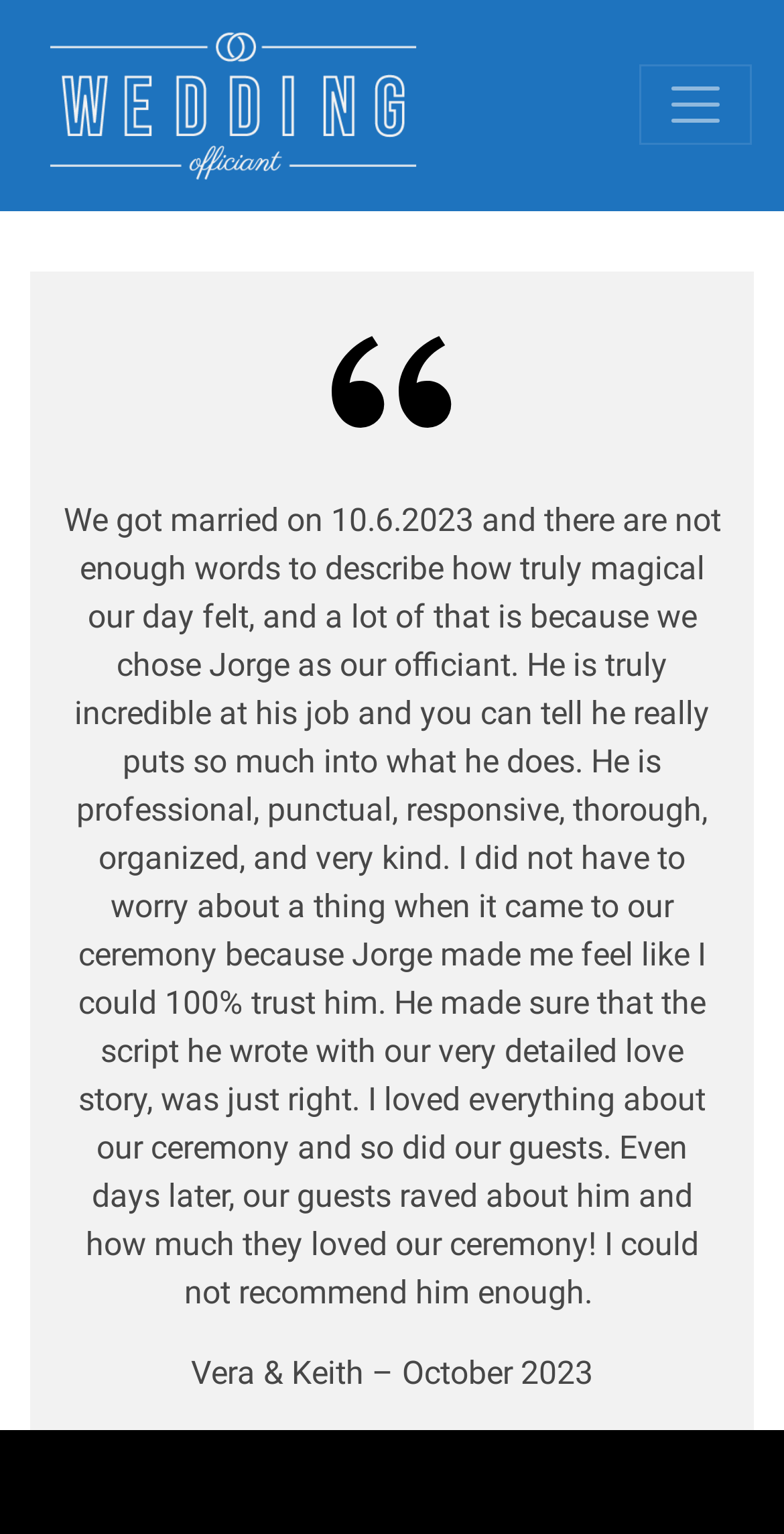What is the date of the wedding?
From the image, provide a succinct answer in one word or a short phrase.

10.6.2023